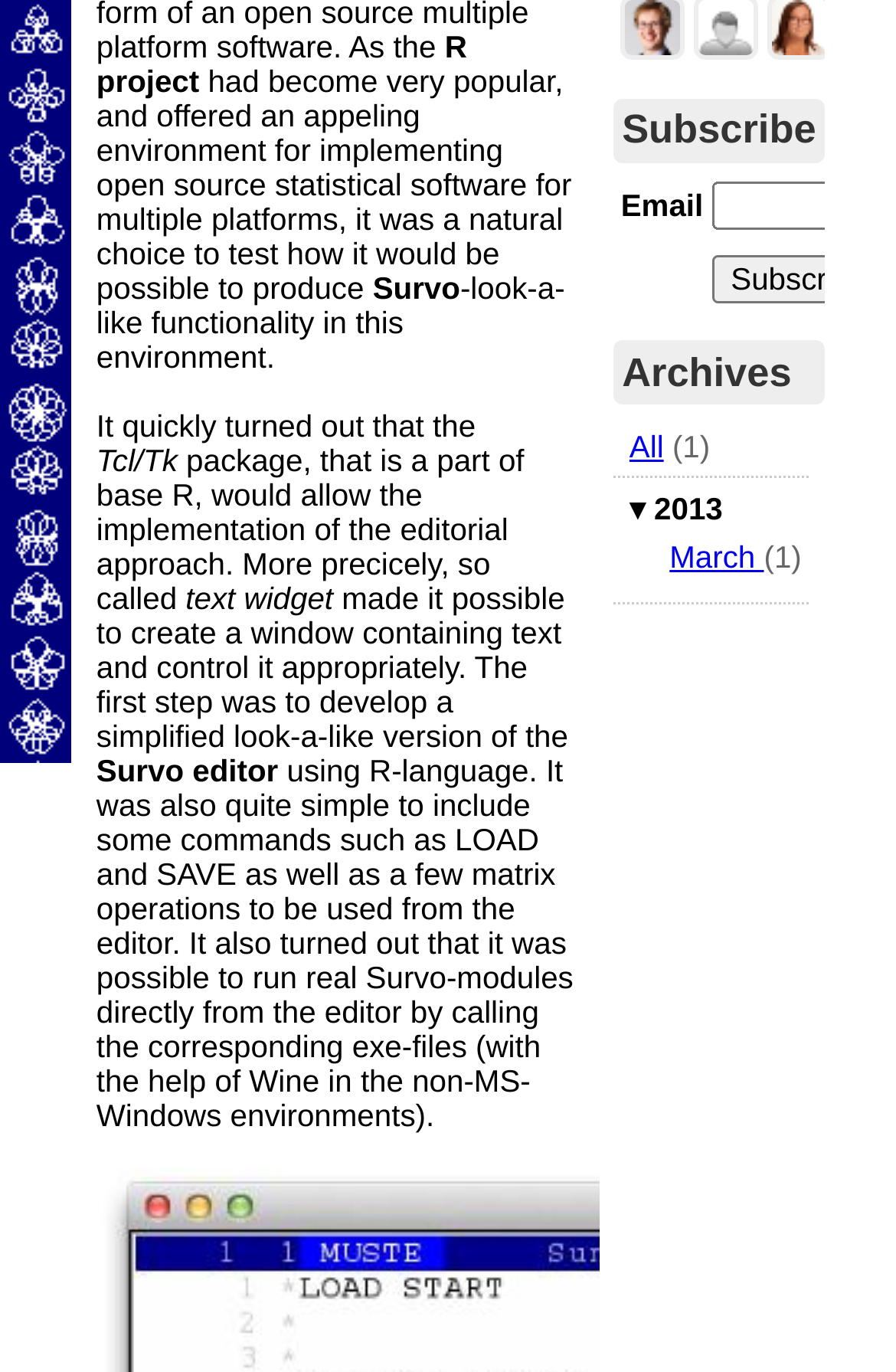Please provide the bounding box coordinates for the UI element as described: "March". The coordinates must be four floats between 0 and 1, represented as [left, top, right, bottom].

[0.747, 0.394, 0.853, 0.419]